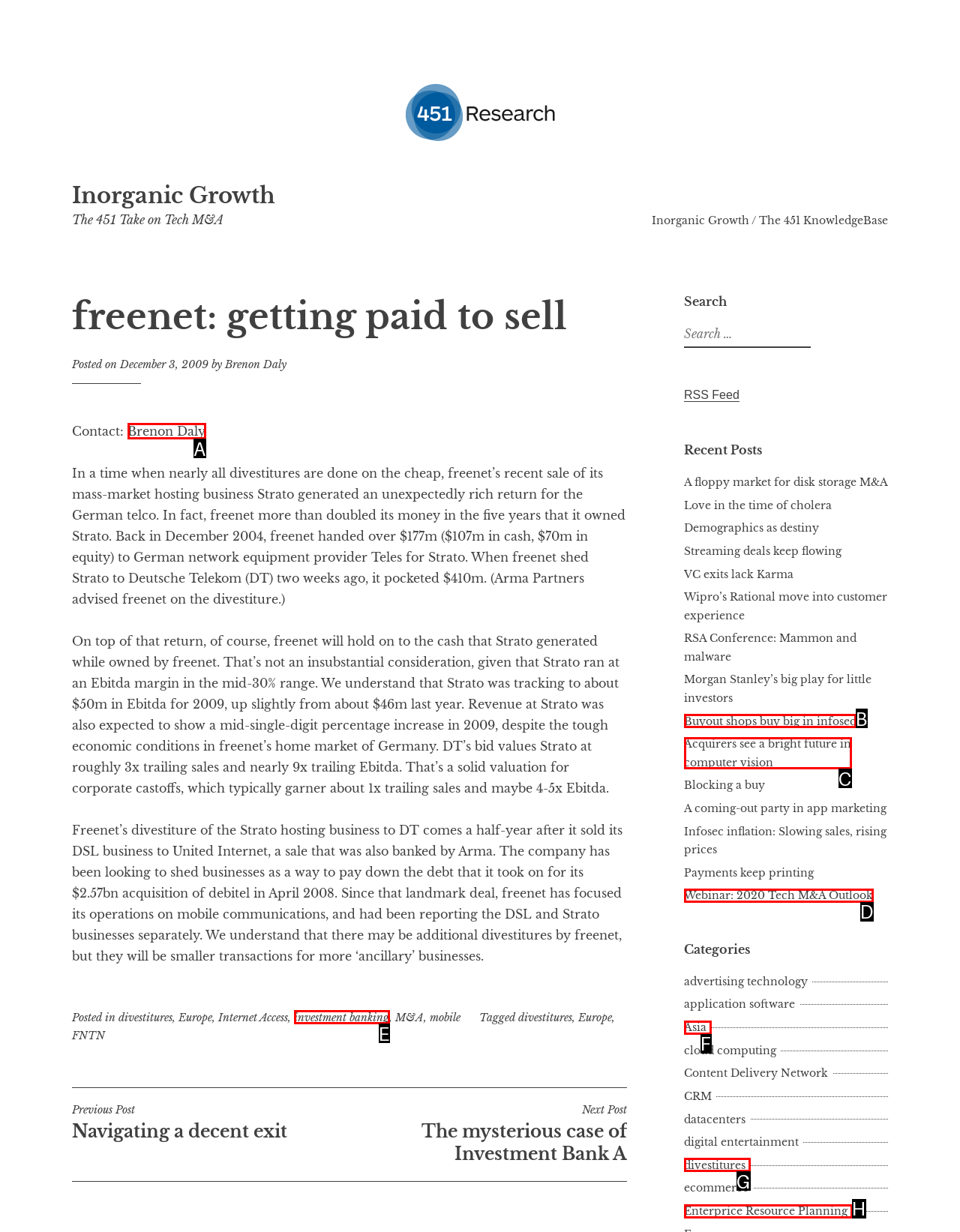Identify the HTML element that matches the description: Enterprice Resource Planning. Provide the letter of the correct option from the choices.

H